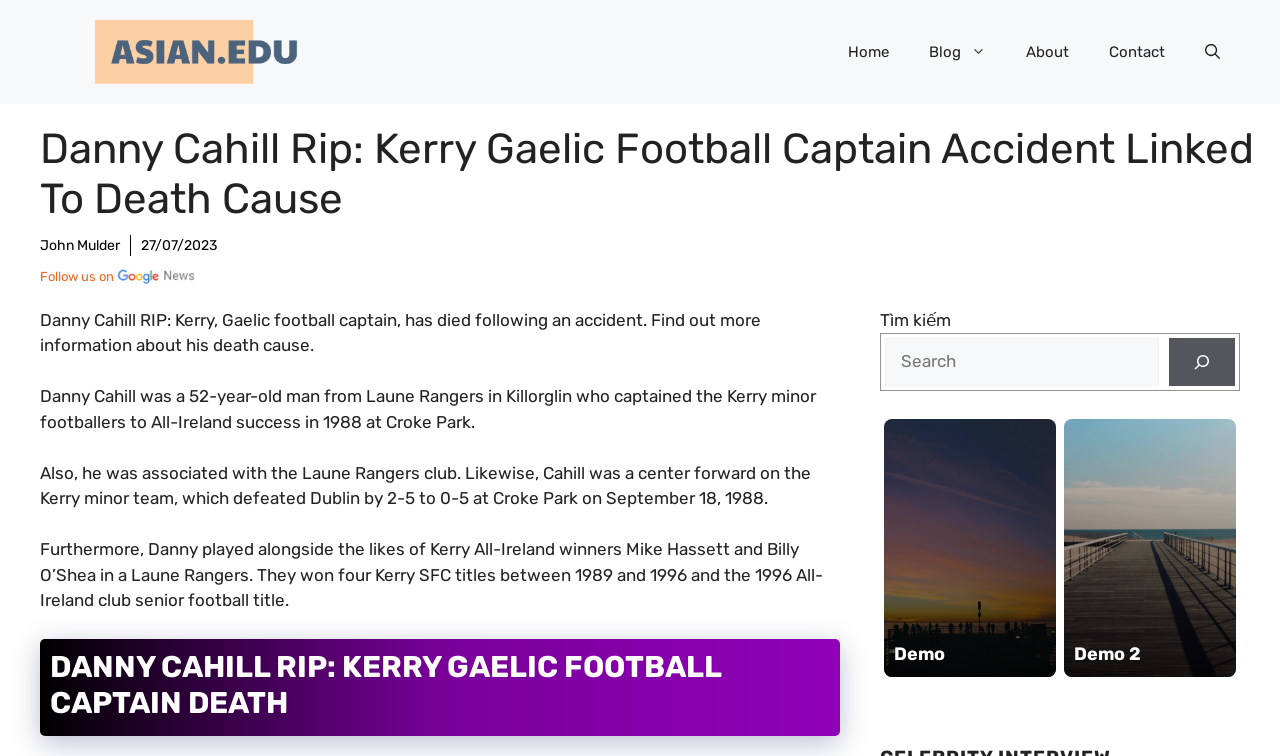What is the purpose of the search box on the webpage?
Please provide a comprehensive answer based on the visual information in the image.

The search box is a common UI element used to search for content within a website. The presence of a search box on this webpage suggests that it is intended to allow users to search for content within the website.